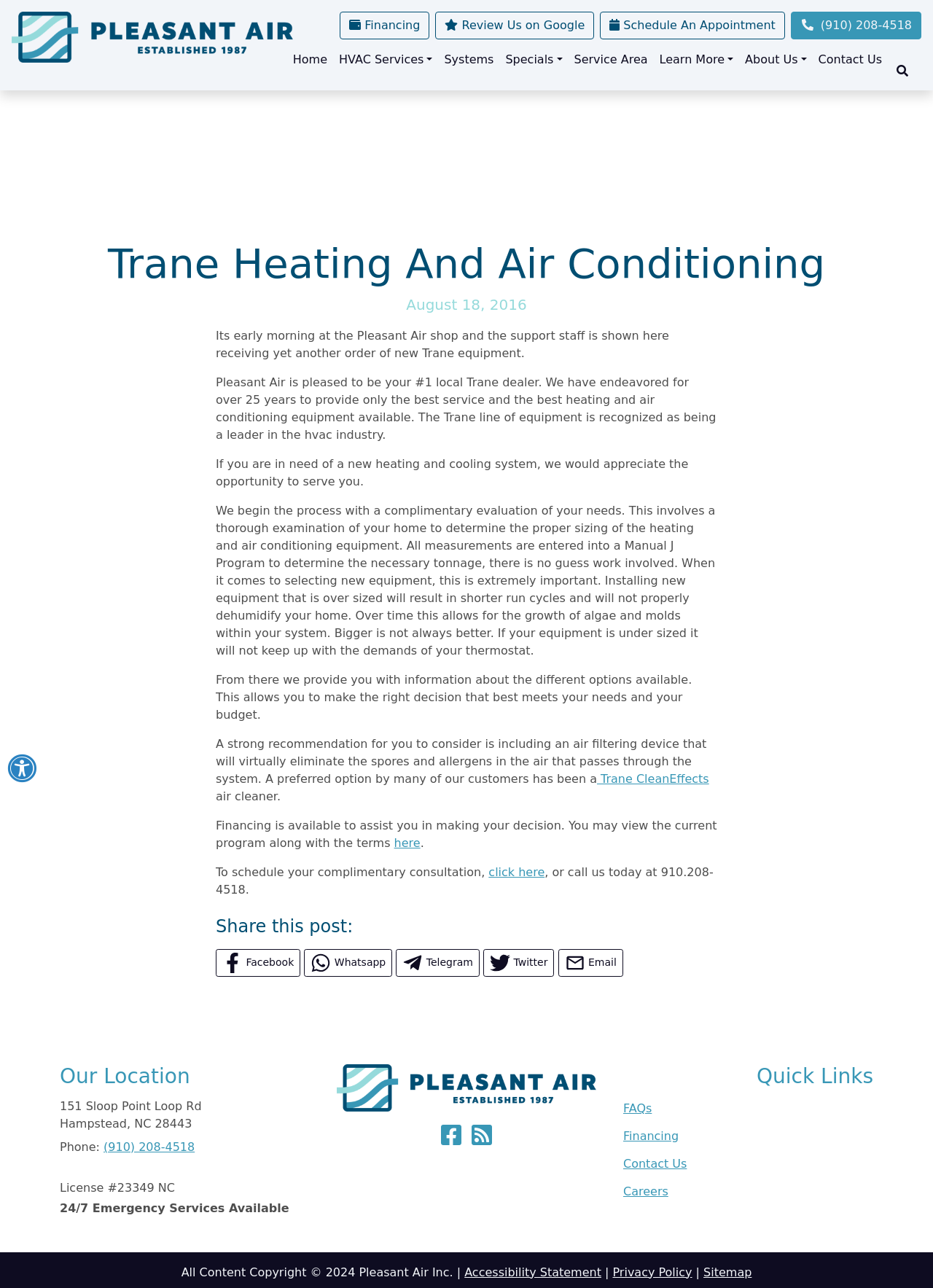Using the elements shown in the image, answer the question comprehensively: What is the address of the company?

The address is obtained from the 'Our Location' section at the bottom of the webpage, where it is written as '151 Sloop Point Loop Rd, Hampstead, NC 28443'.